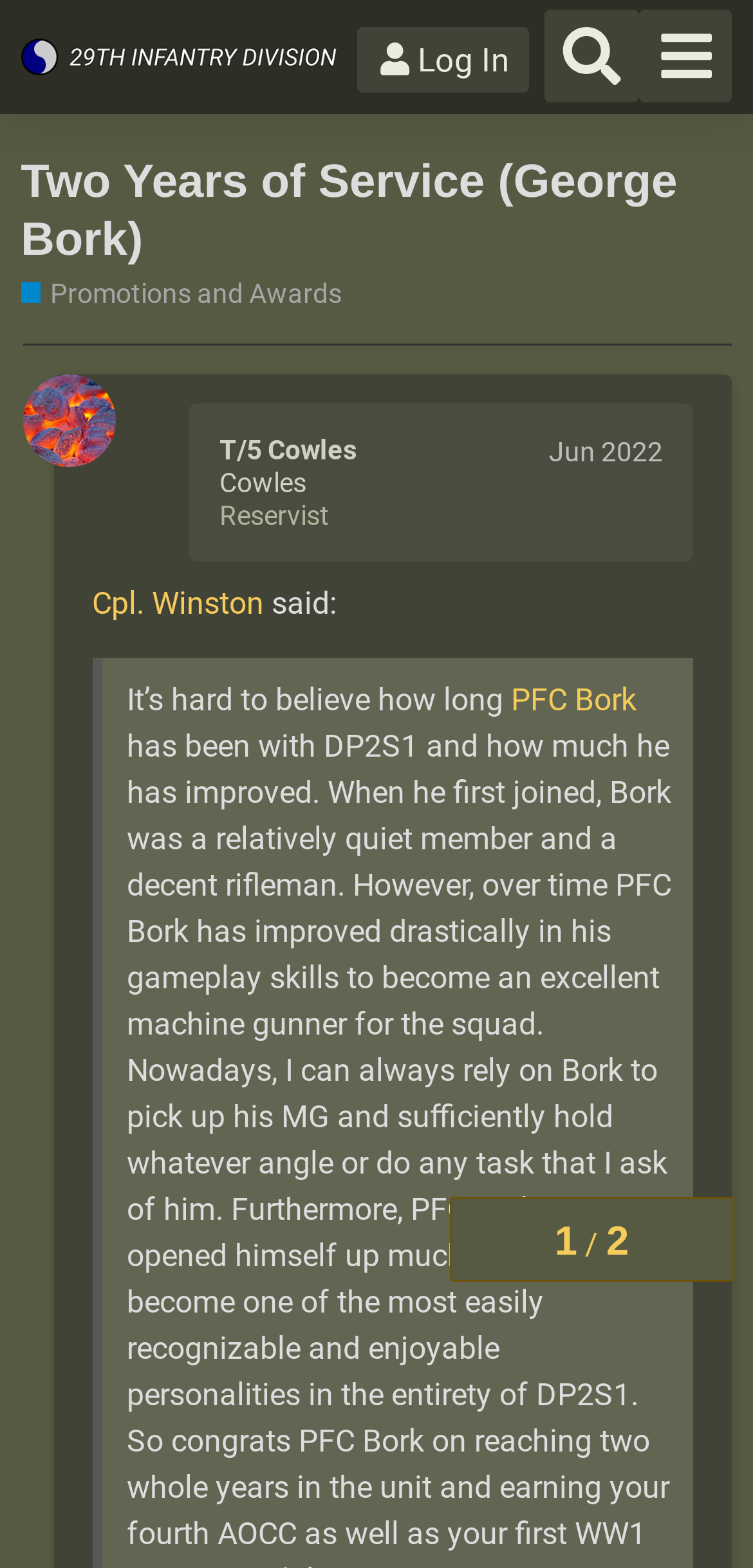Give a detailed account of the webpage's layout and content.

The webpage appears to be a profile or achievement page for an individual named George Bork, with a focus on his two years of service. At the top of the page, there is a header section with a logo of the 29th Infantry Division, a login button, a search button, and a menu button. 

Below the header section, there is a large heading that reads "Two Years of Service (George Bork)" with a link to the same title. Next to it, there is a link to "Promotions and Awards" with a description of "Promotions, Medals, Badges, and Honorary Notations". 

On the left side of the page, there is a navigation section that displays a topic progress with two headings, "1" and "2", separated by a slash. 

The main content of the page is a quote from Cpl. Winston, which says "It’s hard to believe how long PFC Bork has been with DP2S1 and how much he has improved. When he first joined, Bork was a relatively quiet..." The quote is accompanied by a link to Cpl. Winston's profile and another link to PFC Bork's profile. 

Above the quote, there is a heading that mentions T/5 Cowles, a reservist, with a date of June 2022. This section also contains links to T/5 Cowles' profile, Cowles, Reservist, and the date June 2022, which expands to a more specific date and time when hovered over.